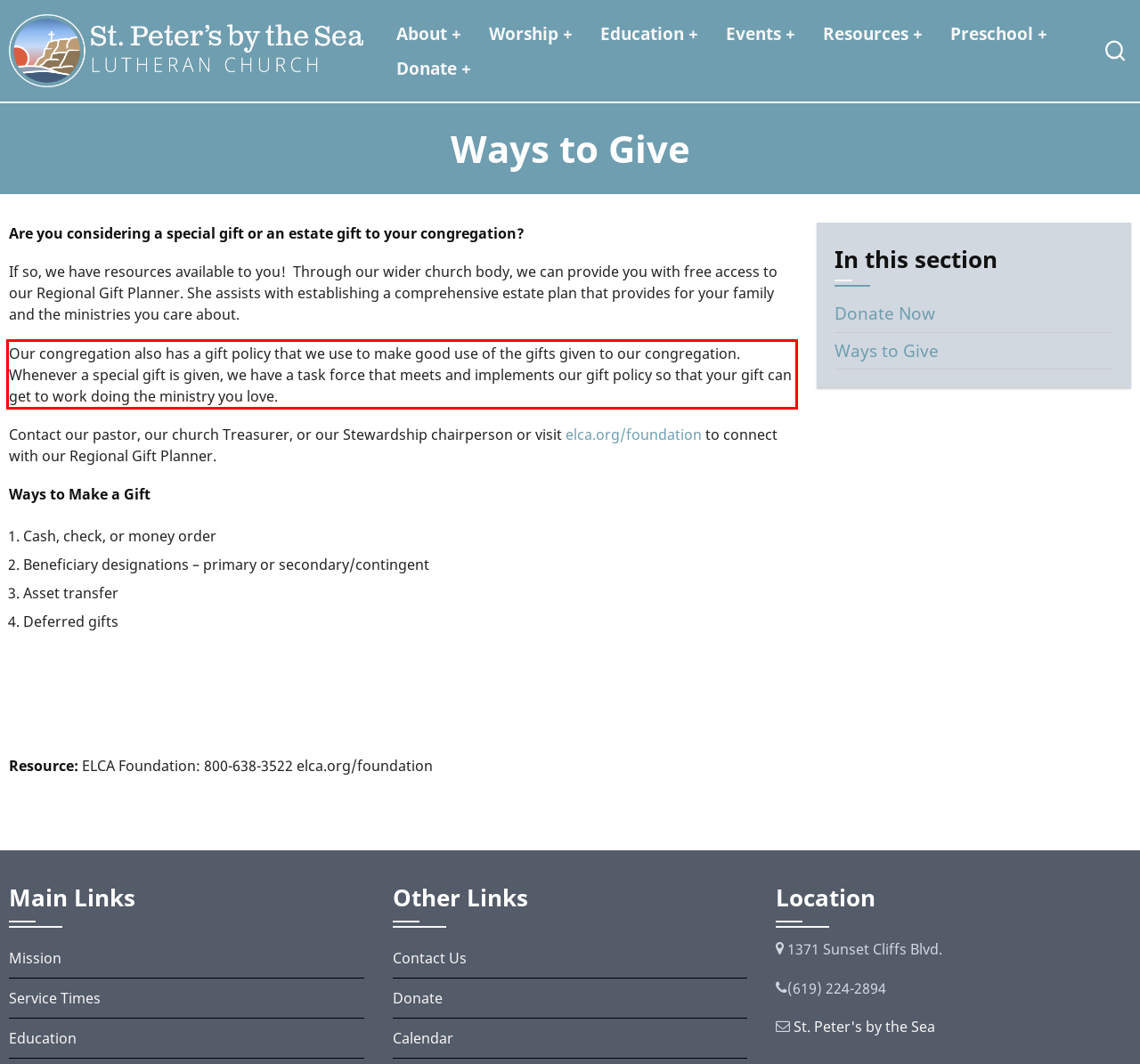Identify the text within the red bounding box on the webpage screenshot and generate the extracted text content.

Our congregation also has a gift policy that we use to make good use of the gifts given to our congregation. Whenever a special gift is given, we have a task force that meets and implements our gift policy so that your gift can get to work doing the ministry you love.